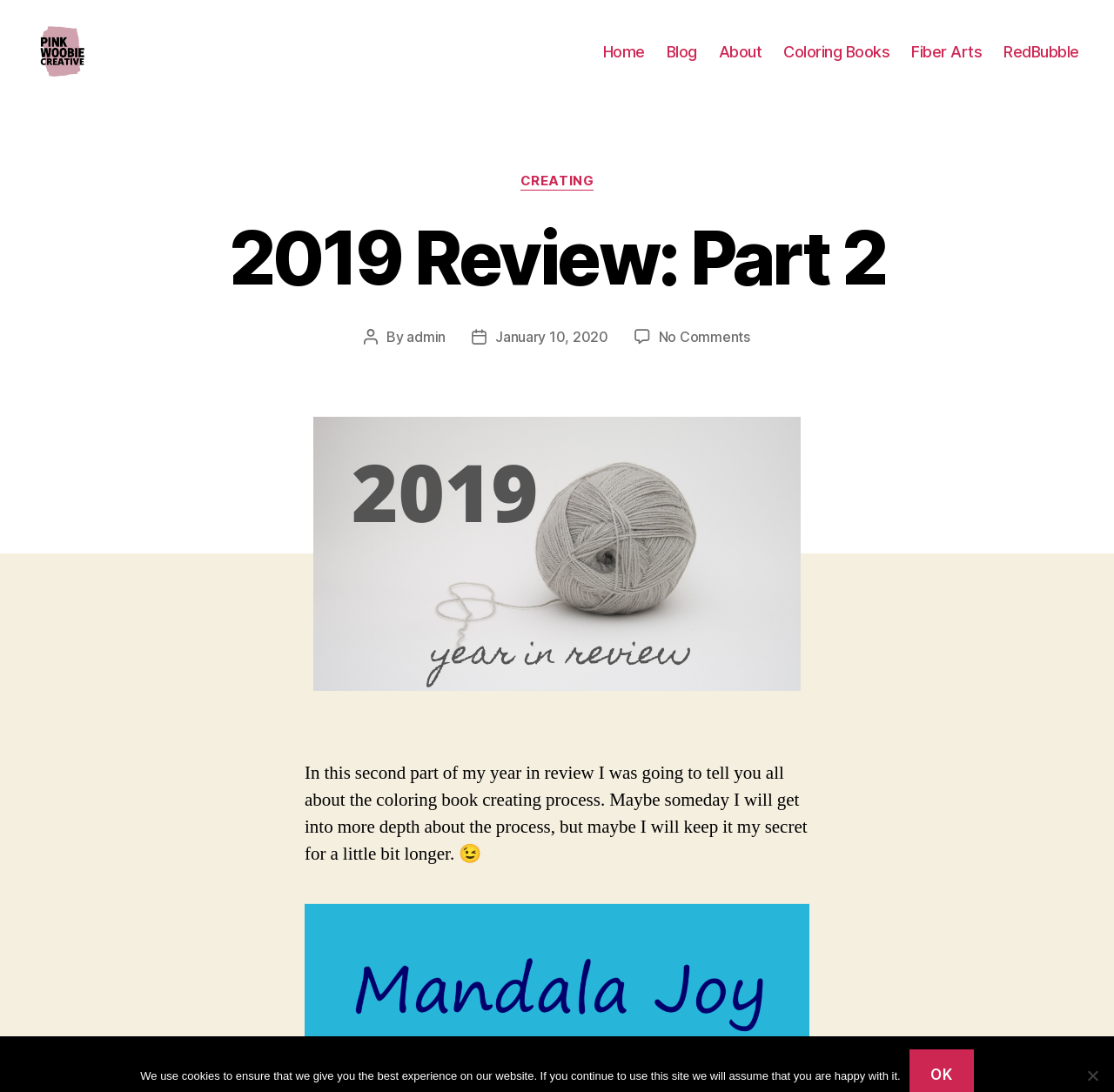Please identify the bounding box coordinates of the region to click in order to complete the task: "view post details". The coordinates must be four float numbers between 0 and 1, specified as [left, top, right, bottom].

[0.445, 0.321, 0.546, 0.337]